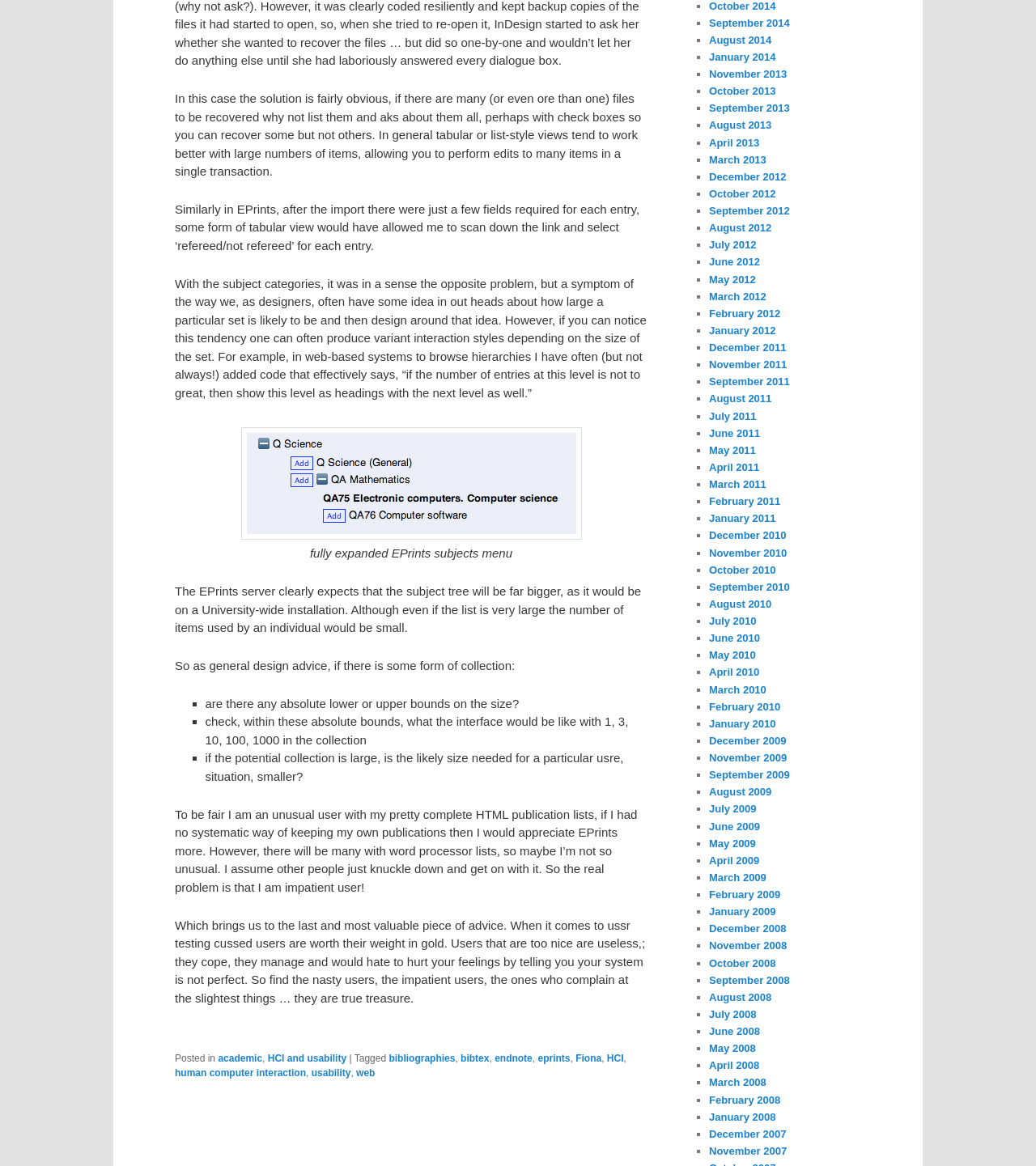Pinpoint the bounding box coordinates of the area that must be clicked to complete this instruction: "Click the 'academic' link".

[0.21, 0.903, 0.253, 0.913]